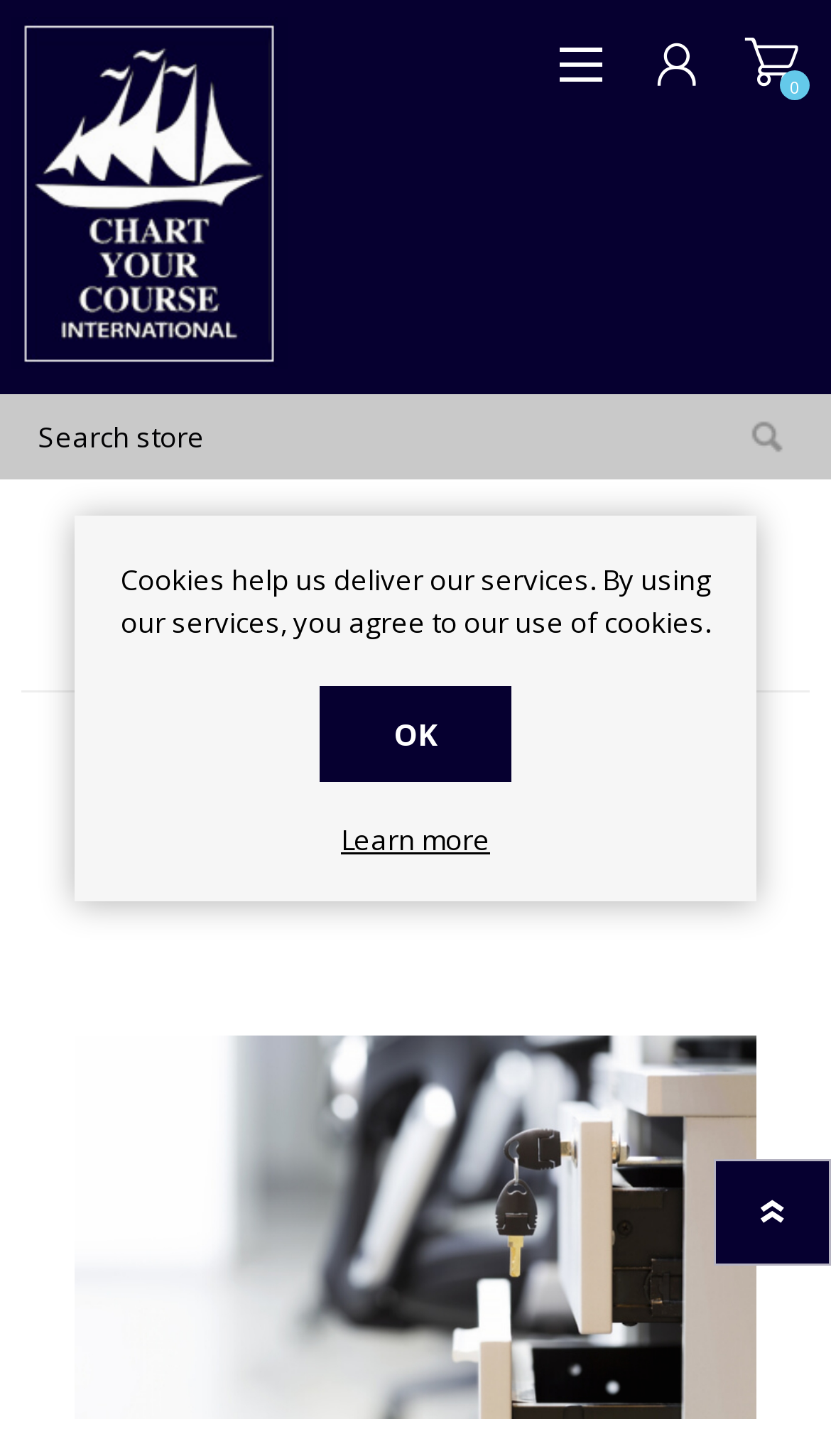Please locate the UI element described by "Register" and provide its bounding box coordinates.

[0.0, 0.337, 0.292, 0.381]